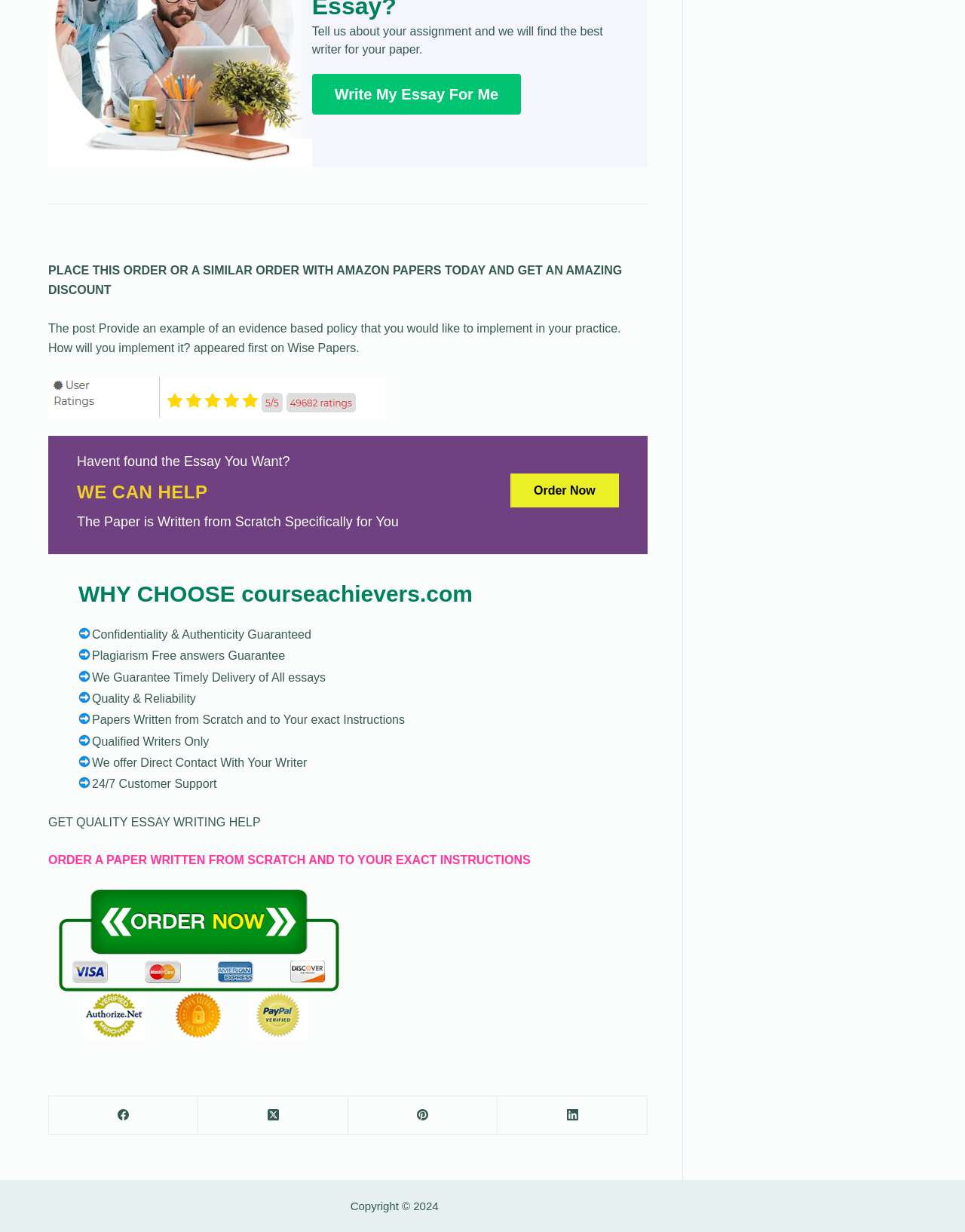How can I get in touch with the writer?
From the details in the image, provide a complete and detailed answer to the question.

According to the website, one of the benefits of their service is that customers can have direct contact with their writer, ensuring that their specific instructions are followed and any questions or concerns are addressed.